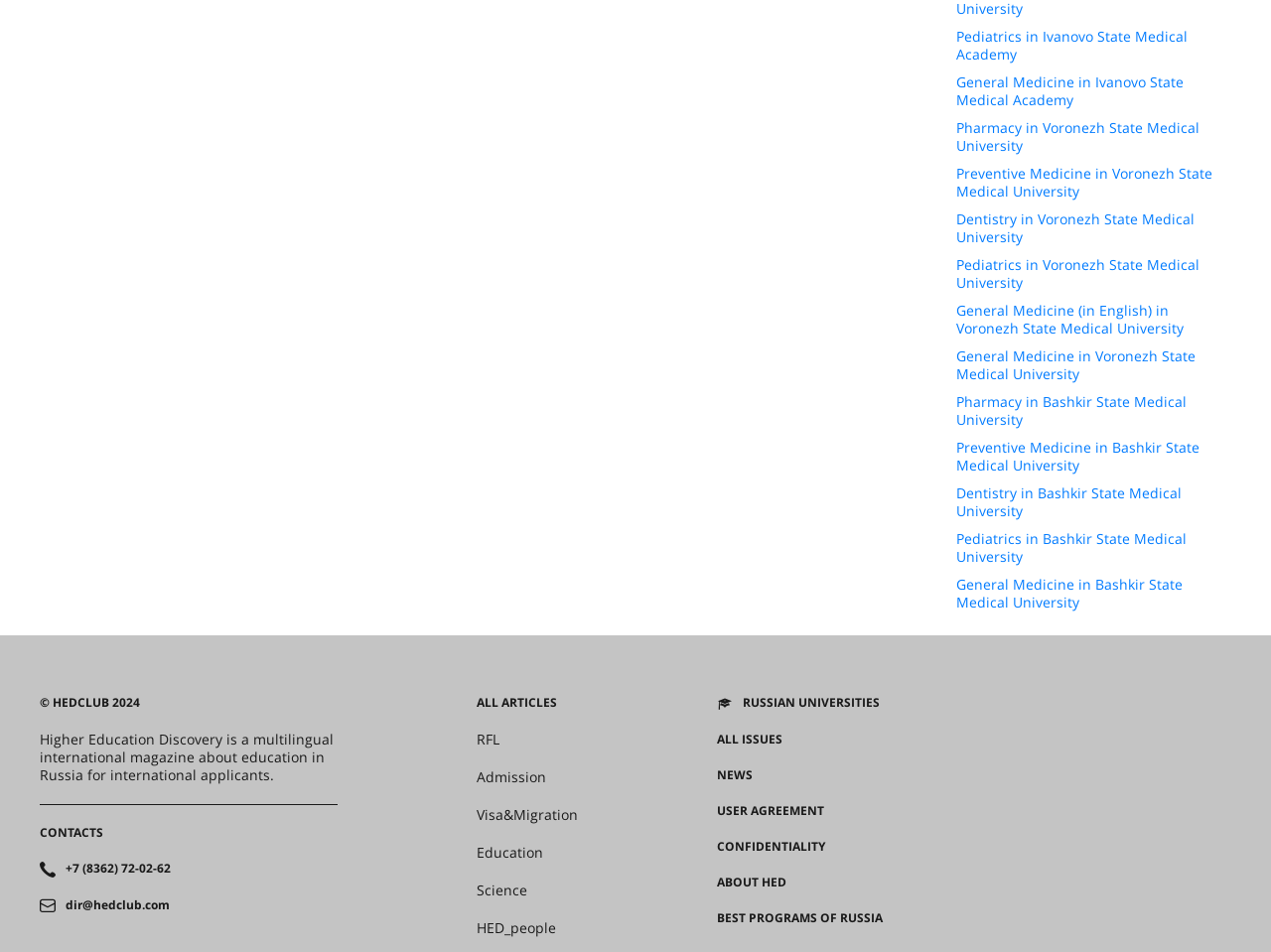Please determine the bounding box coordinates of the element's region to click for the following instruction: "Contact via phone number".

[0.031, 0.904, 0.134, 0.922]